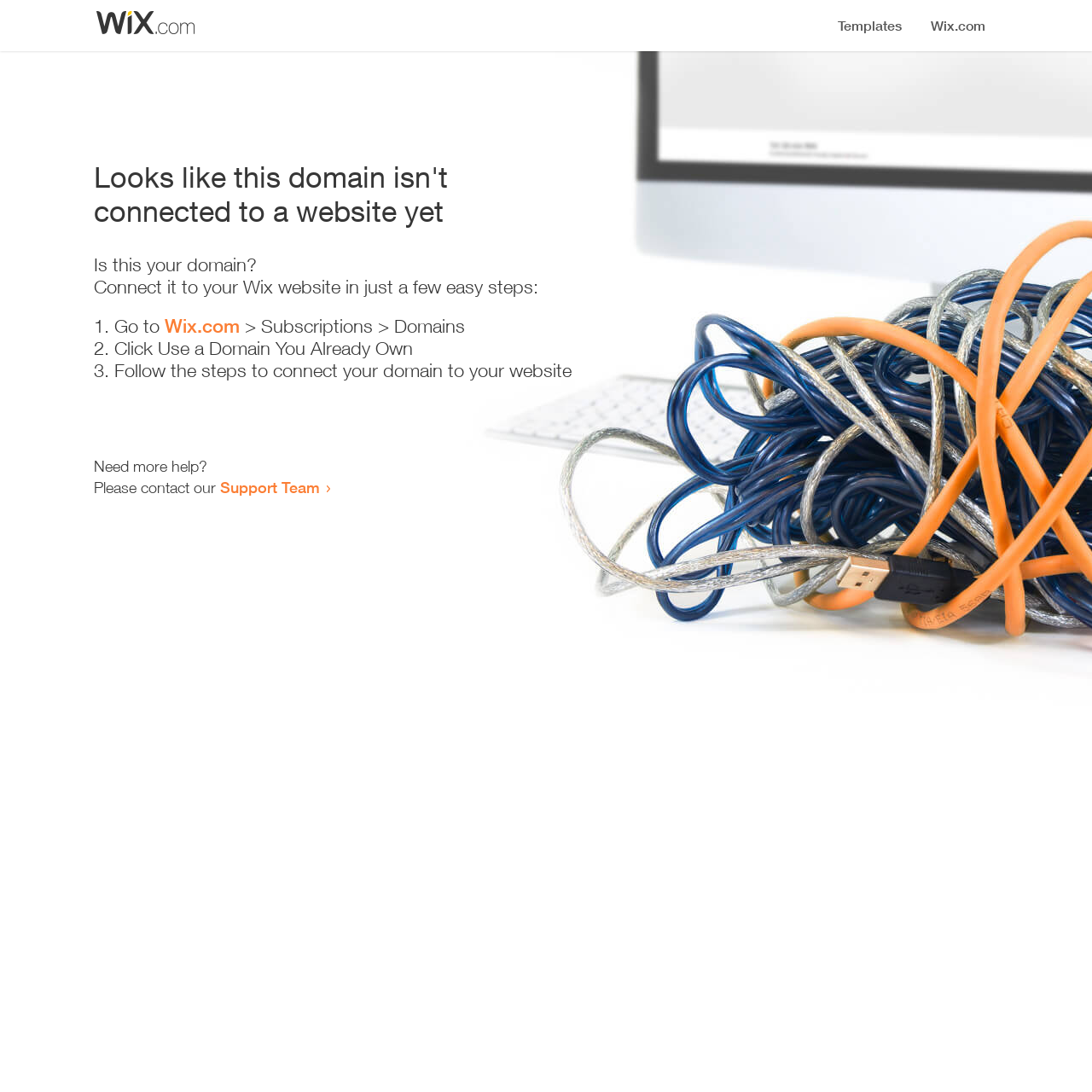Locate and extract the headline of this webpage.

Looks like this domain isn't
connected to a website yet